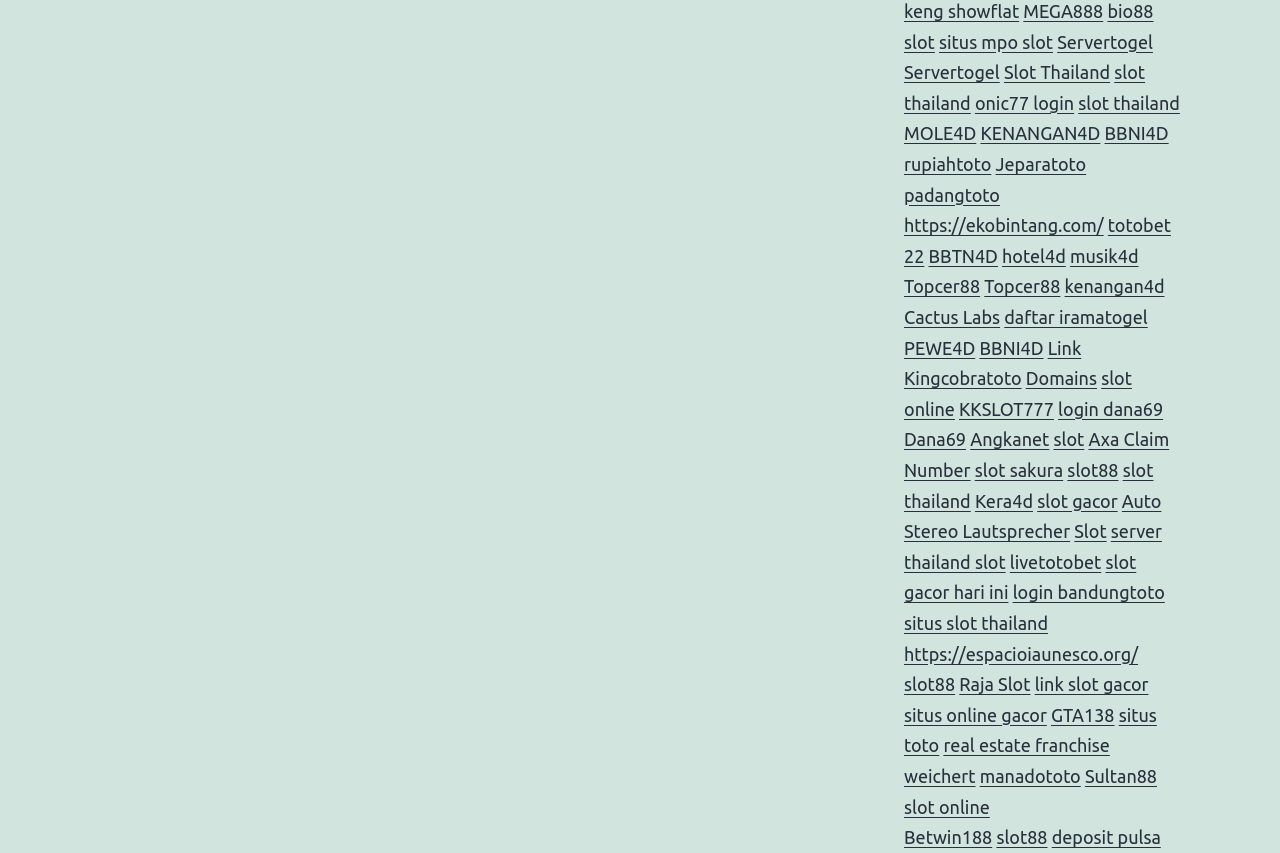Pinpoint the bounding box coordinates for the area that should be clicked to perform the following instruction: "Visit bio88 slot website".

[0.706, 0.001, 0.901, 0.061]